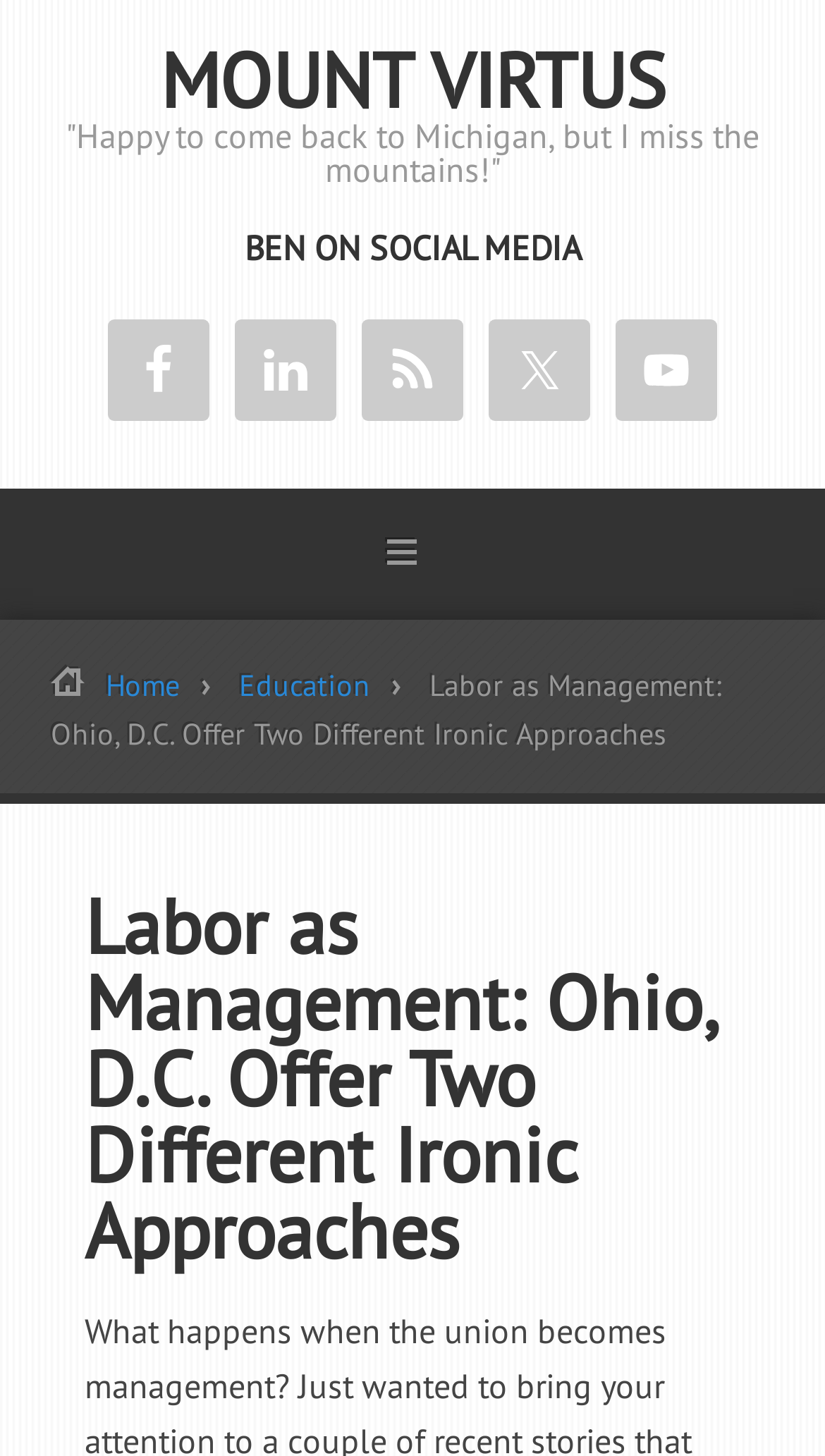What is the position of the Facebook link?
Please give a well-detailed answer to the question.

I looked at the bounding box coordinates of the Facebook link element with ID 367, which are [0.131, 0.22, 0.254, 0.289], and found that it is located at the top-left of the webpage.